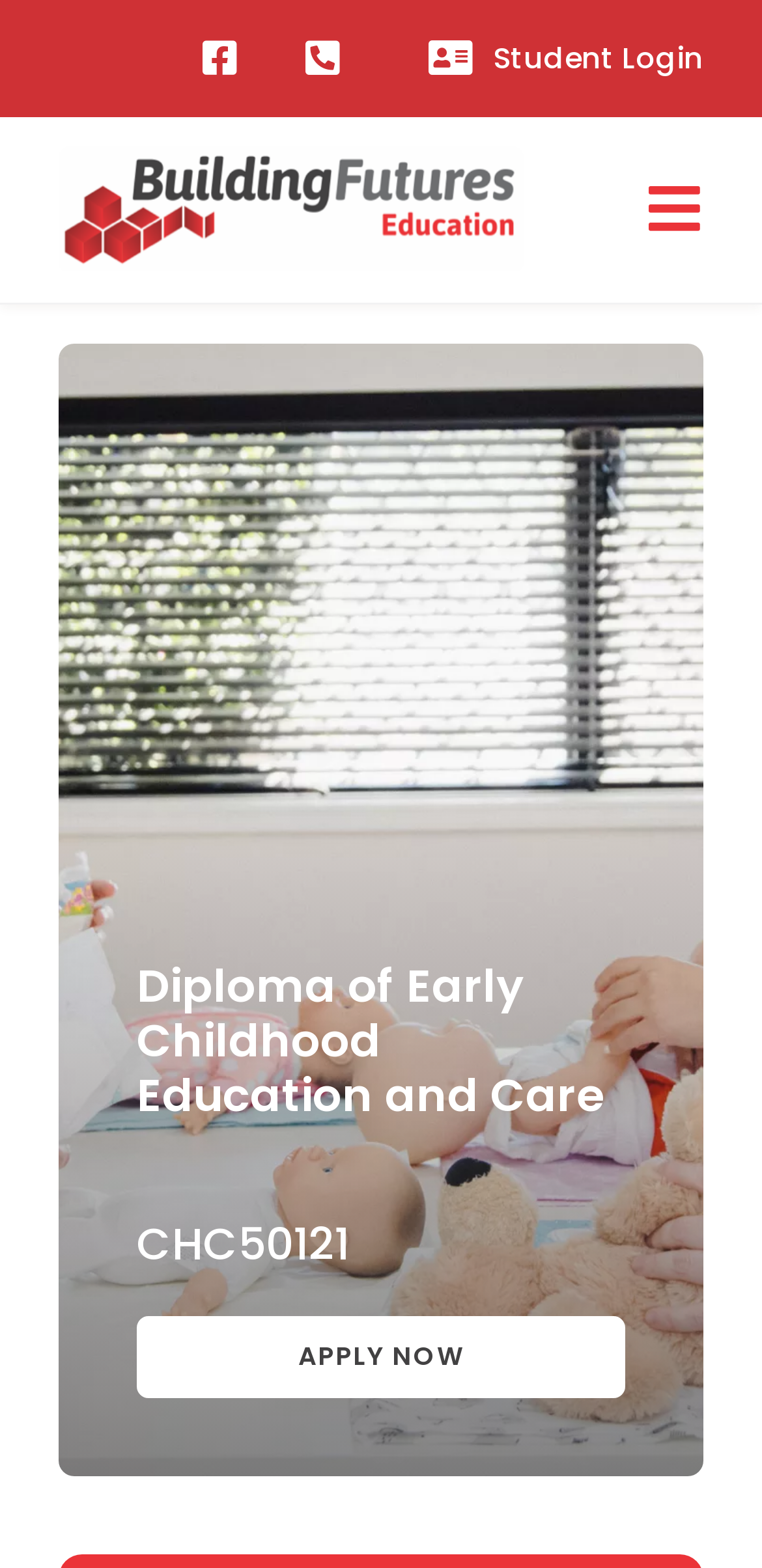Please indicate the bounding box coordinates for the clickable area to complete the following task: "Click Proceed to checkout". The coordinates should be specified as four float numbers between 0 and 1, i.e., [left, top, right, bottom].

None